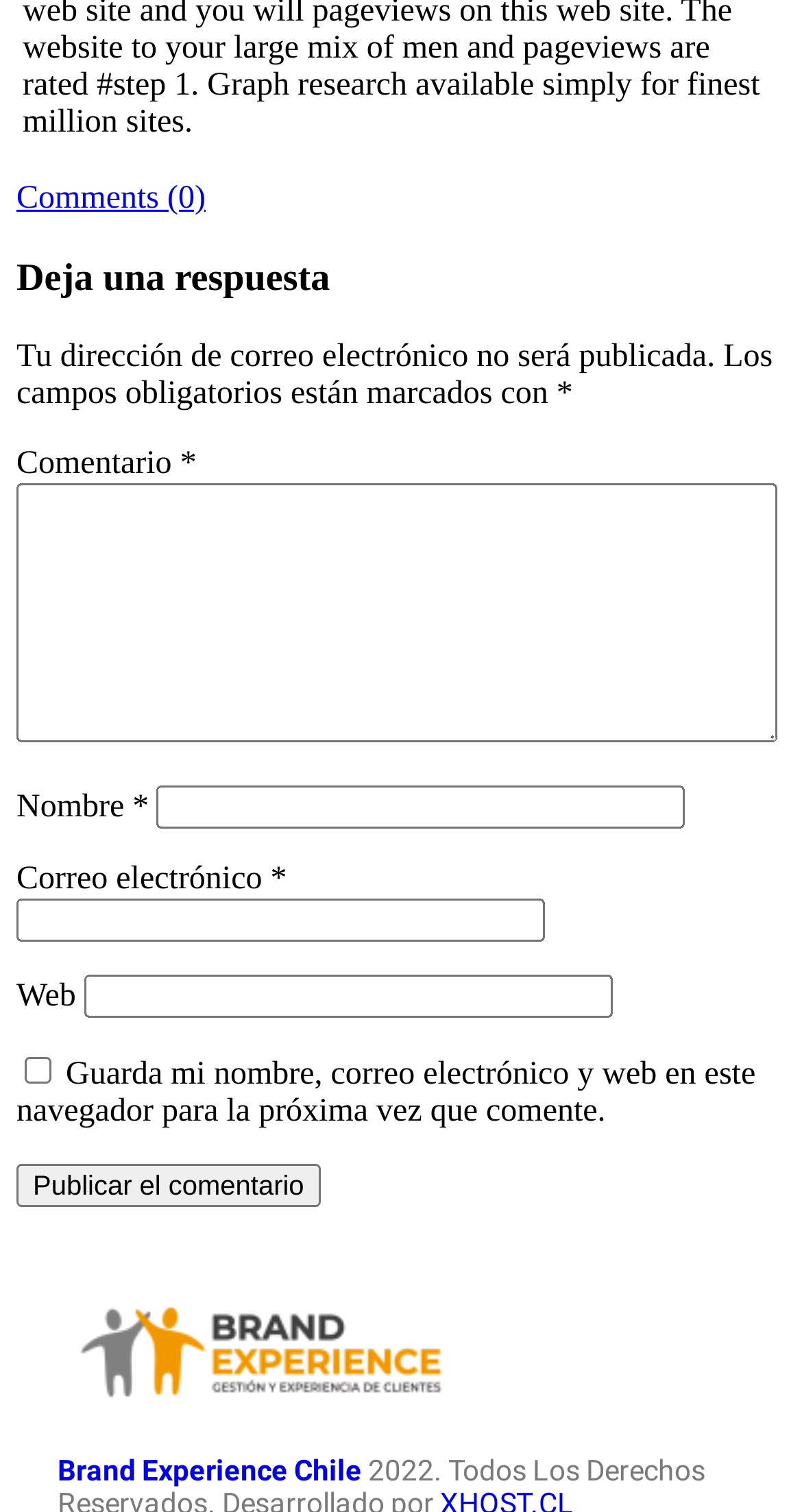Please find the bounding box coordinates (top-left x, top-left y, bottom-right x, bottom-right y) in the screenshot for the UI element described as follows: Comments (0)

[0.021, 0.12, 0.256, 0.143]